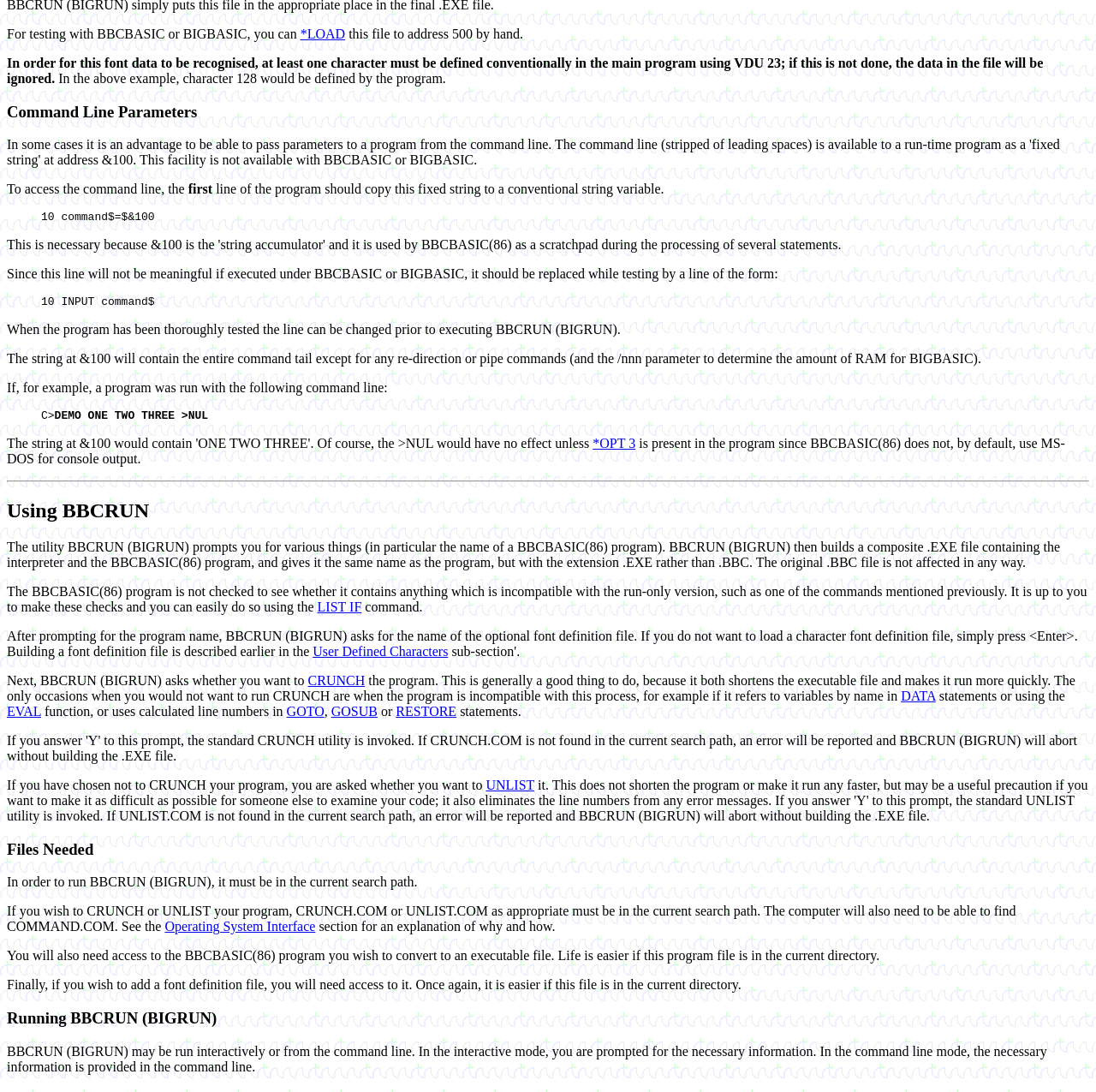Answer the question in one word or a short phrase:
What is the function of CRUNCH?

To shorten the executable file